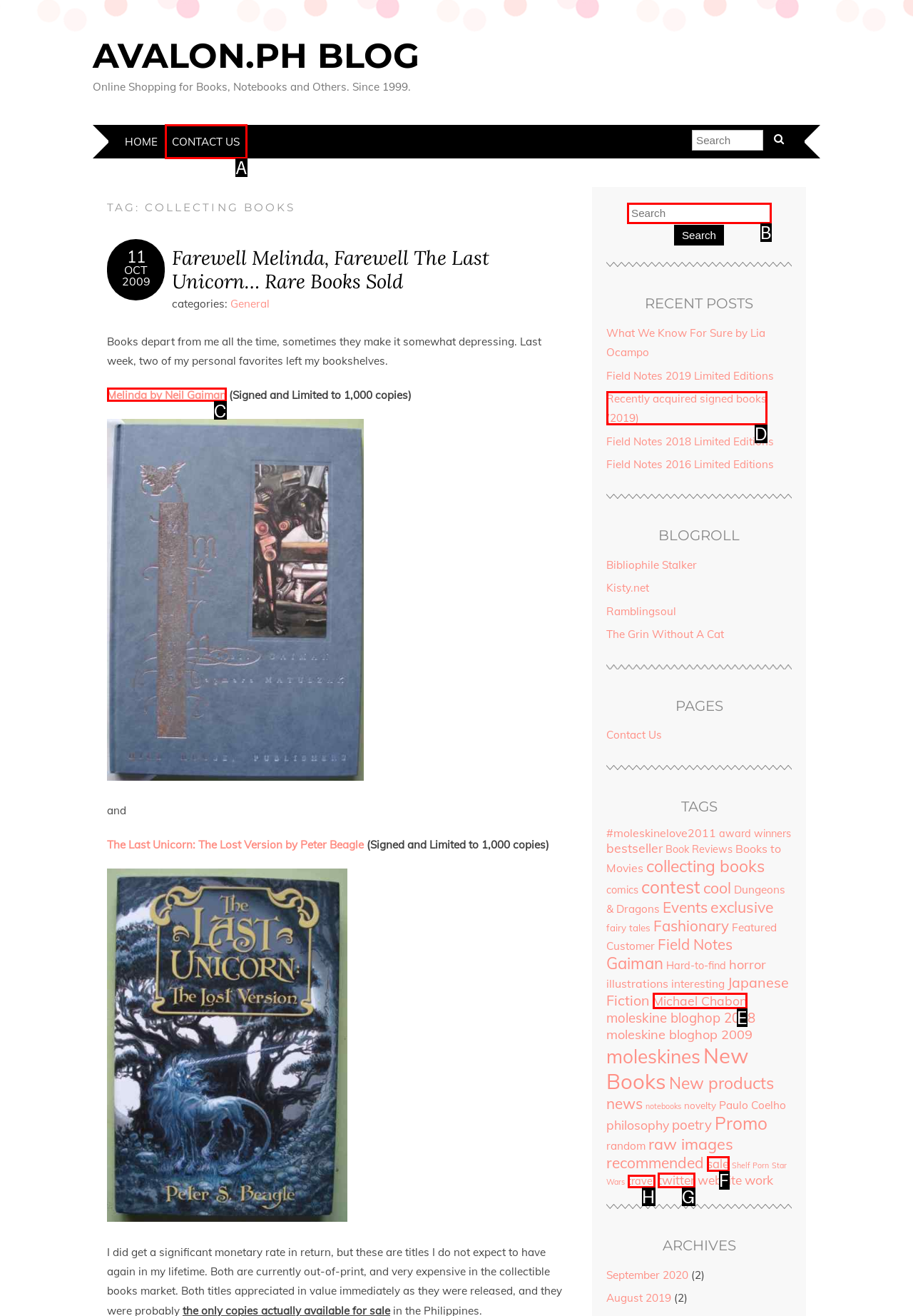Choose the option that matches the following description: twitter
Reply with the letter of the selected option directly.

G